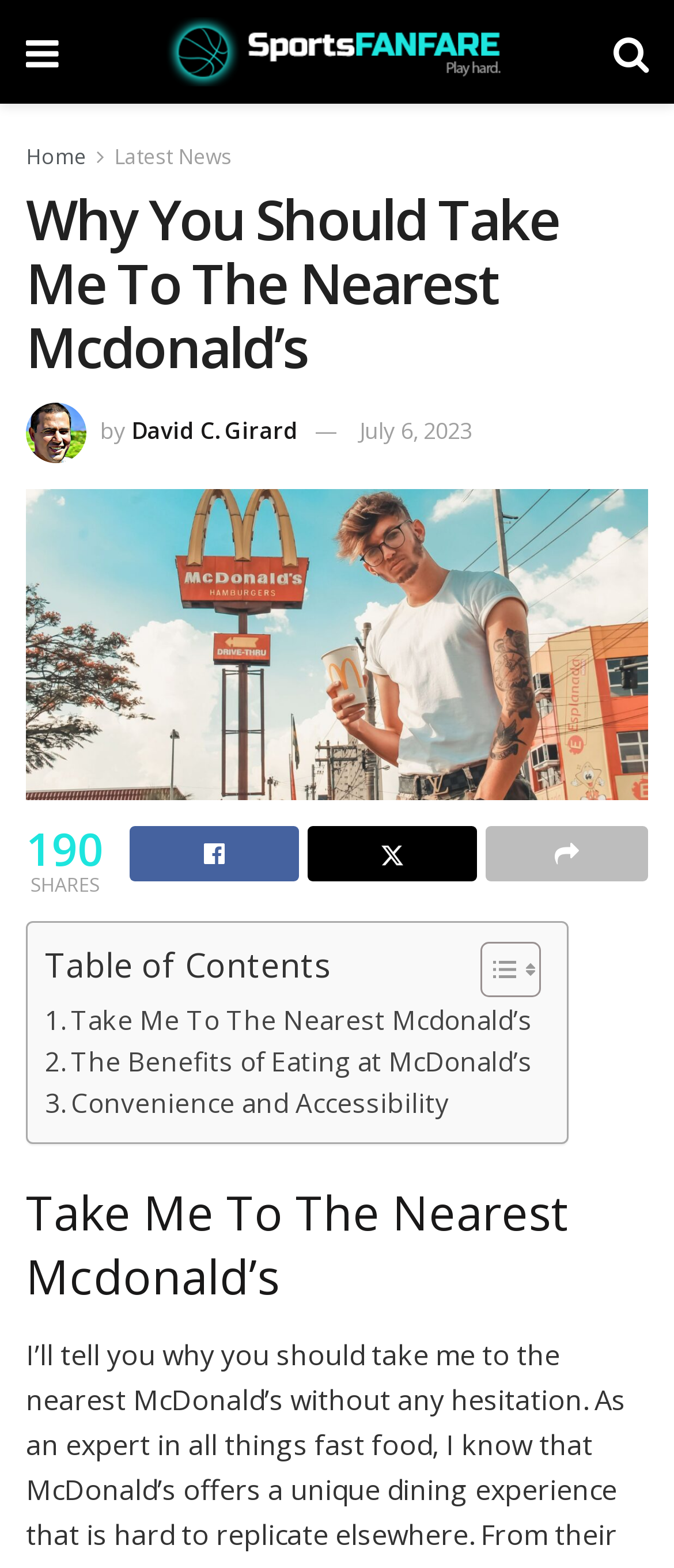Please predict the bounding box coordinates (top-left x, top-left y, bottom-right x, bottom-right y) for the UI element in the screenshot that fits the description: Toggle

[0.674, 0.599, 0.79, 0.637]